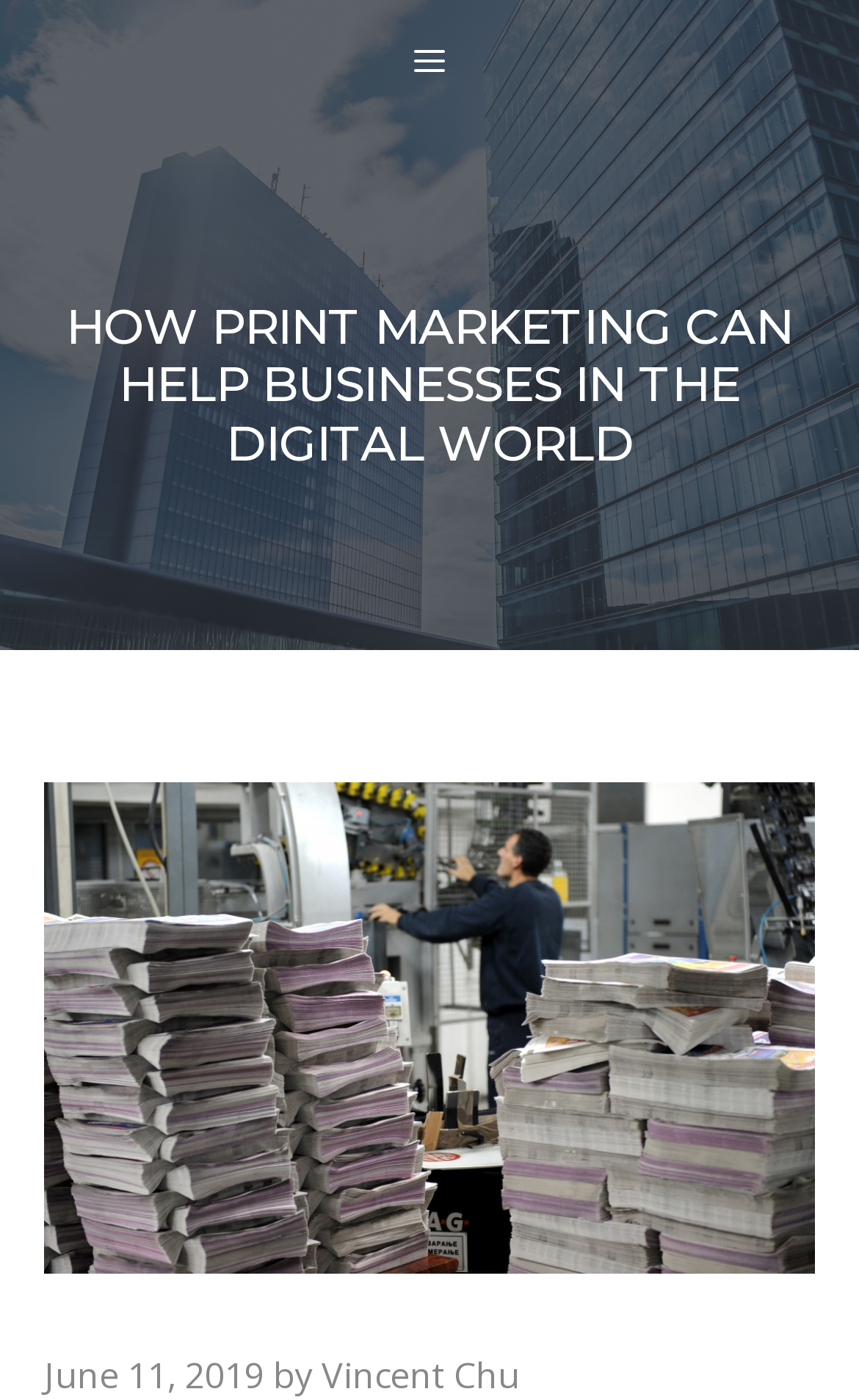Offer a meticulous caption that includes all visible features of the webpage.

The webpage is about promotional brochures that can complement digital marketing strategies. At the top, there is a menu button on the left side, which is not expanded. Below the menu button, there is a prominent heading that reads "HOW PRINT MARKETING CAN HELP BUSINESSES IN THE DIGITAL WORLD", taking up most of the width of the page. 

Underneath the heading, there is a large image of a printing house, which occupies a significant portion of the page. At the bottom of the image, there is a timestamp indicating that the content was published on June 11, 2019, along with the author's name, Vincent Chu.